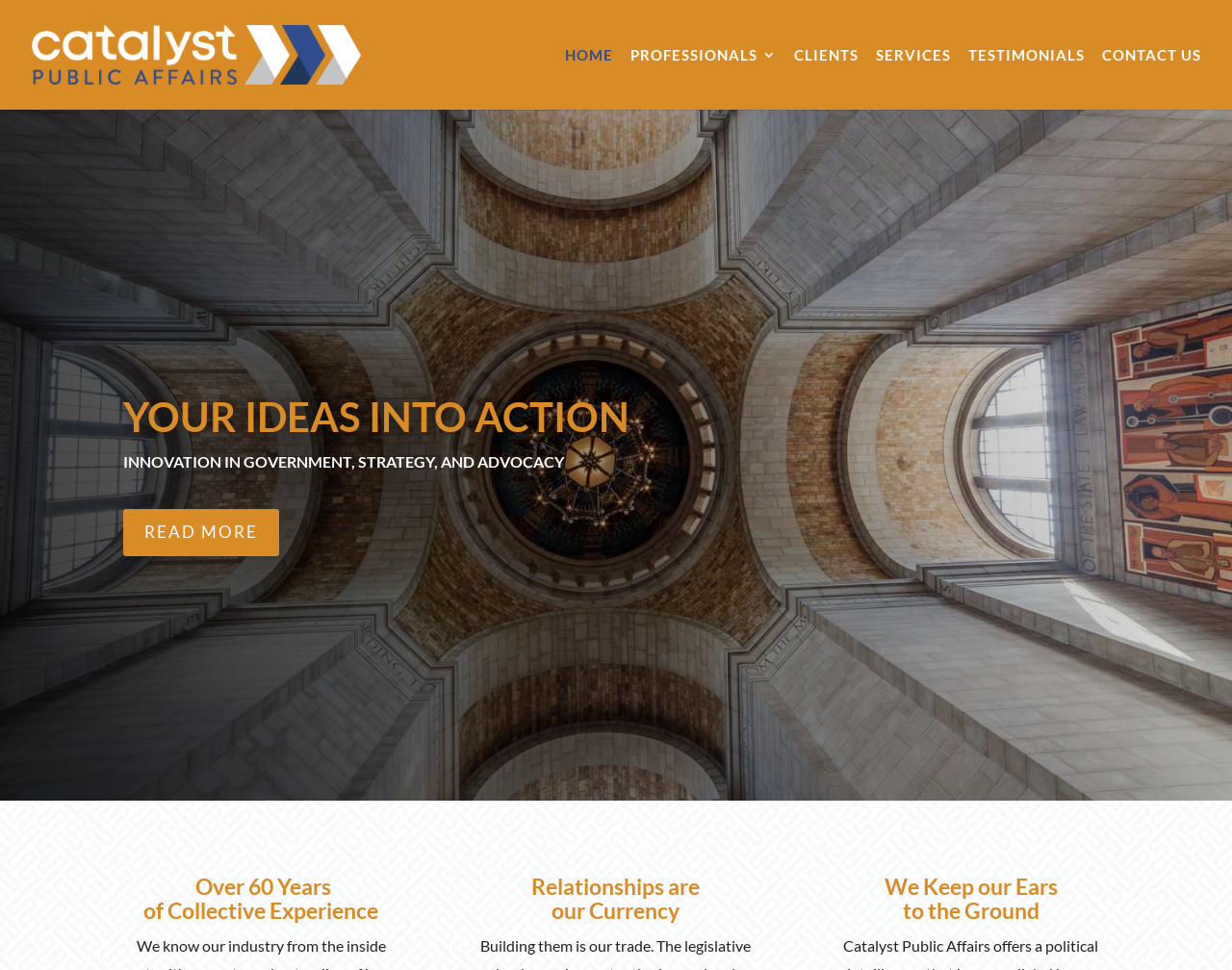Based on the element description Clients, identify the bounding box coordinates for the UI element. The coordinates should be in the format (top-left x, top-left y, bottom-right x, bottom-right y) and within the 0 to 1 range.

[0.645, 0.05, 0.697, 0.113]